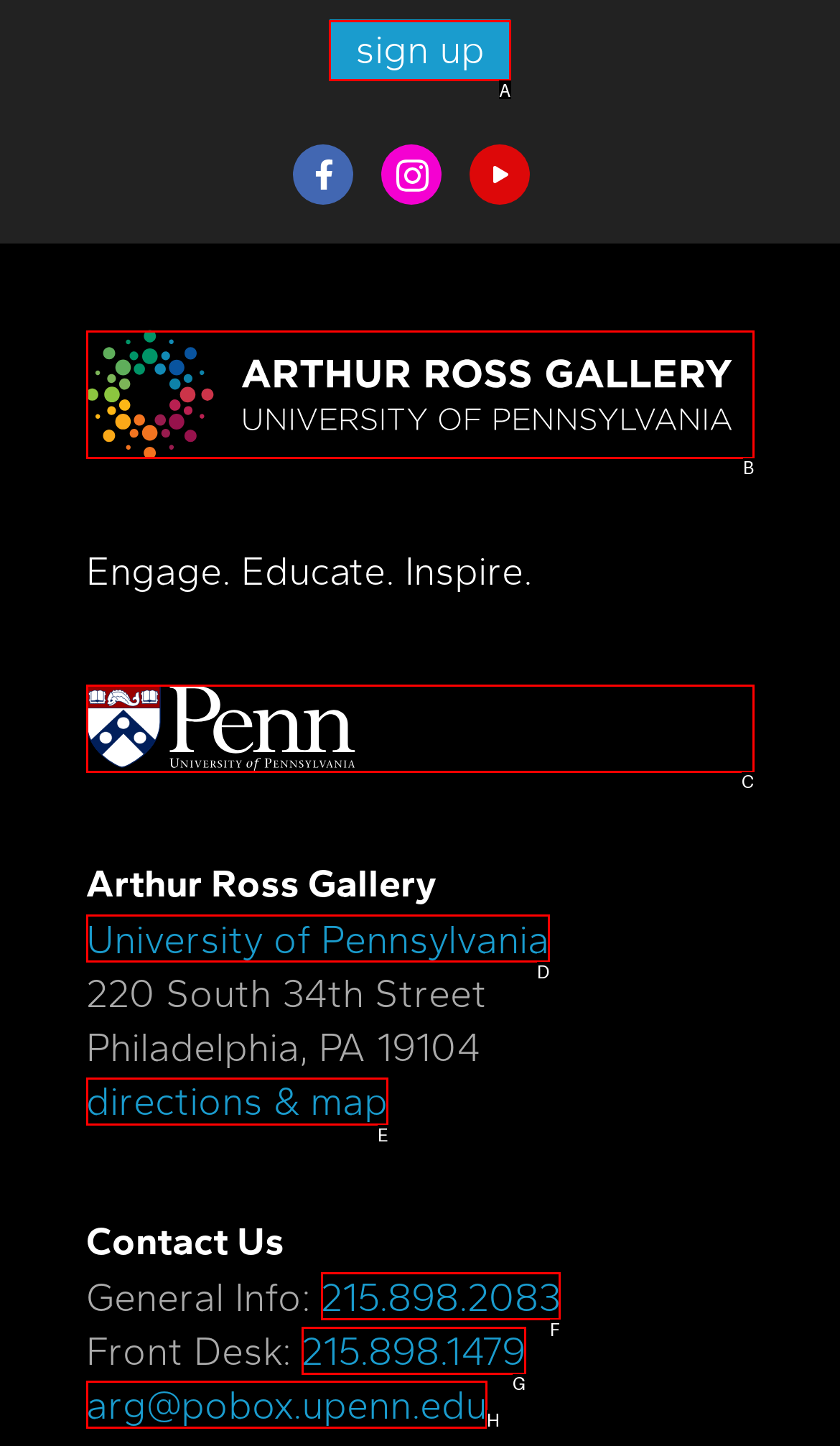To achieve the task: sign up, indicate the letter of the correct choice from the provided options.

A